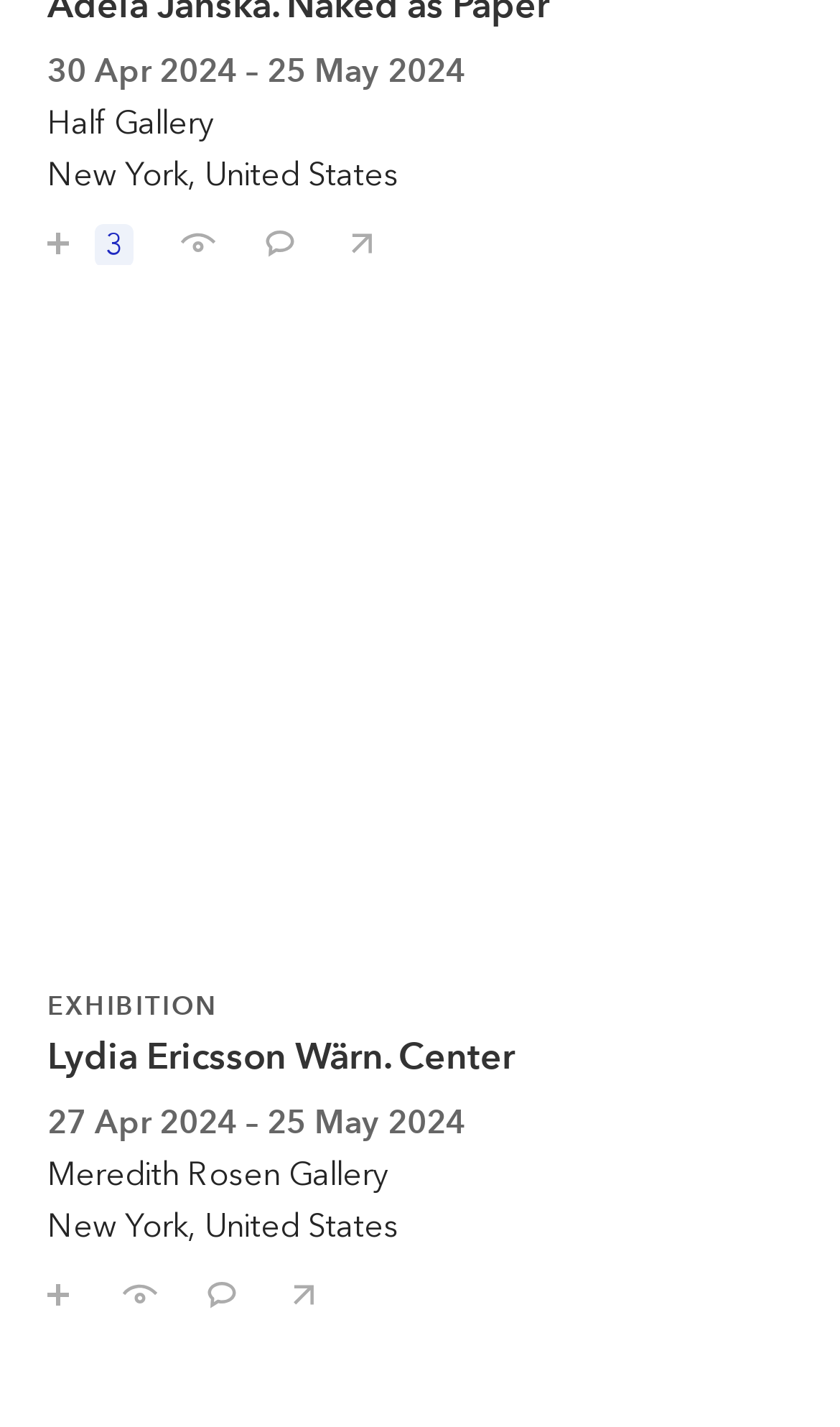What is the name of the first artwork?
Using the visual information, reply with a single word or short phrase.

Adéla Janská. Naked as Paper